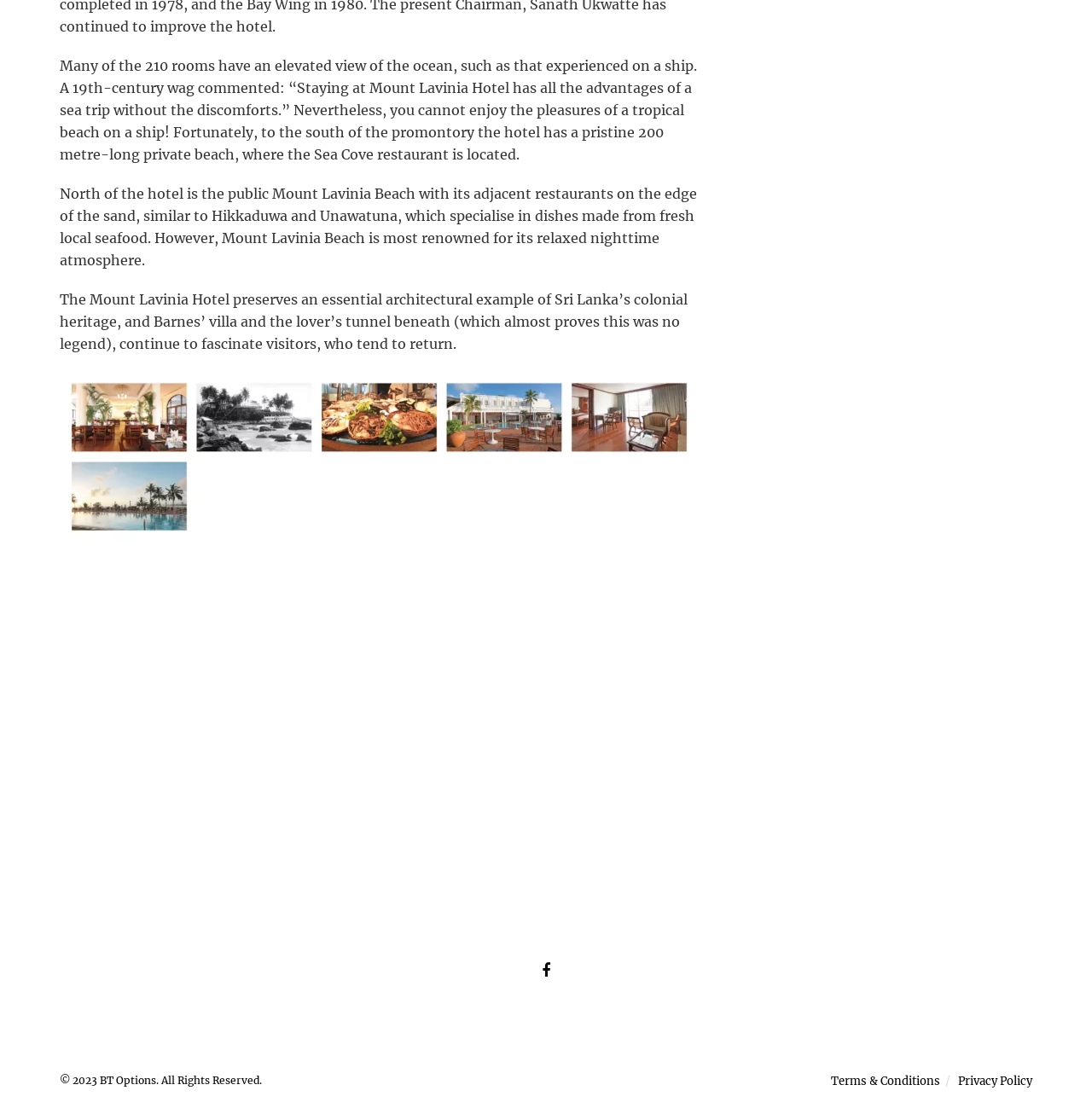What is the name of the restaurant located on the private beach?
Please answer the question with a detailed response using the information from the screenshot.

The question is asking about the name of the restaurant located on the private beach. According to the text, 'Fortunately, to the south of the promontory the hotel has a pristine 200 metre-long private beach, where the Sea Cove restaurant is located.' Therefore, the answer is Sea Cove.